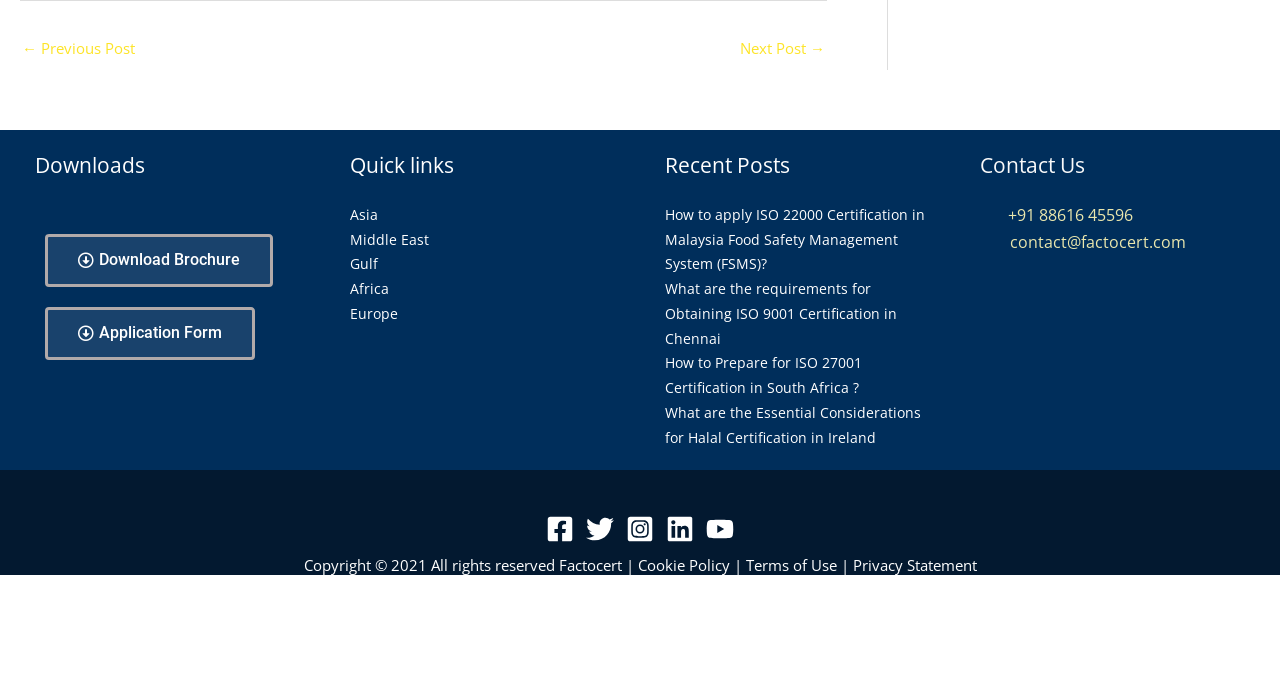Please identify the bounding box coordinates of the element on the webpage that should be clicked to follow this instruction: "Download the brochure". The bounding box coordinates should be given as four float numbers between 0 and 1, formatted as [left, top, right, bottom].

[0.035, 0.344, 0.213, 0.422]